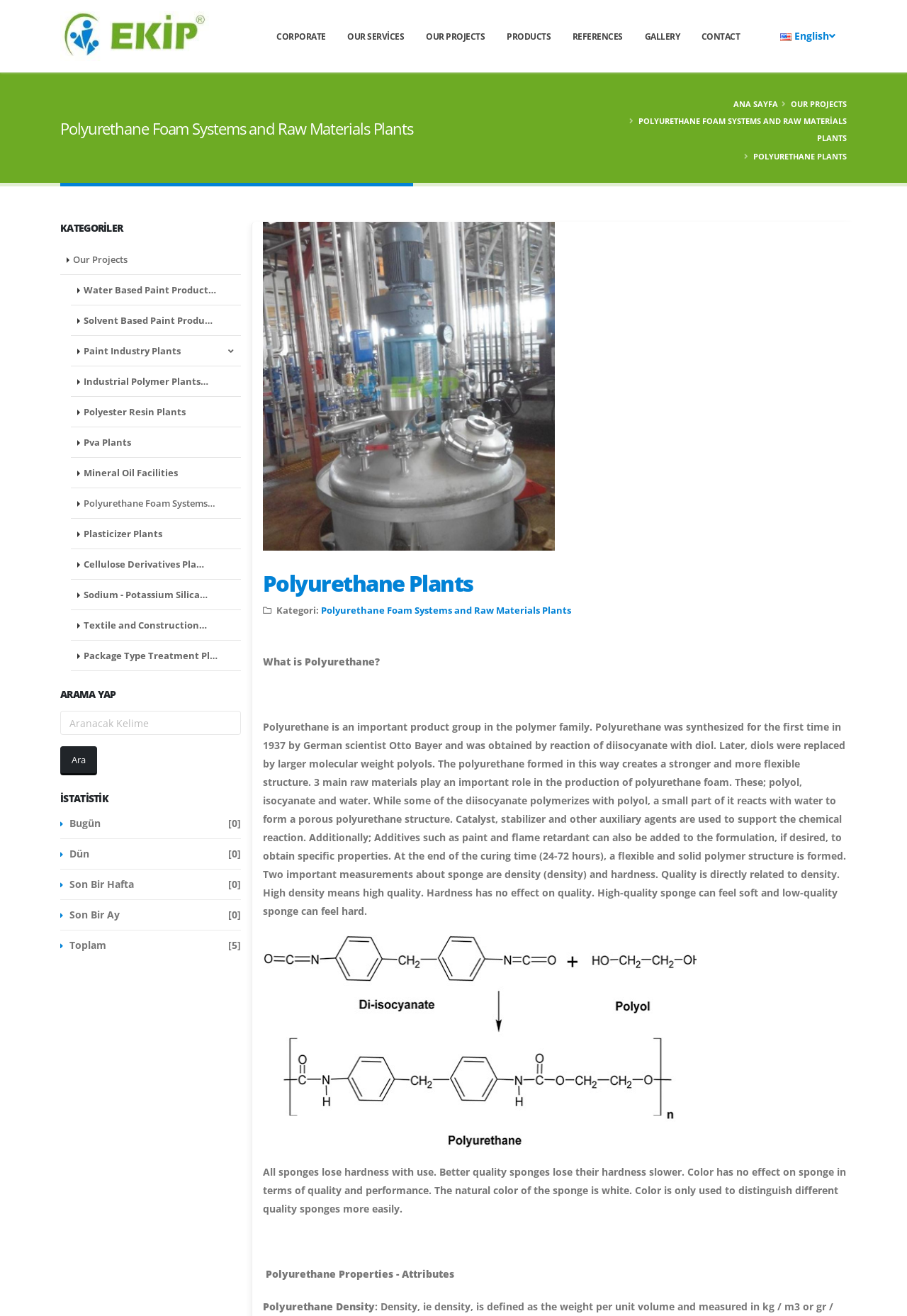Please indicate the bounding box coordinates for the clickable area to complete the following task: "Go to the CORPORATE page". The coordinates should be specified as four float numbers between 0 and 1, i.e., [left, top, right, bottom].

[0.294, 0.001, 0.37, 0.055]